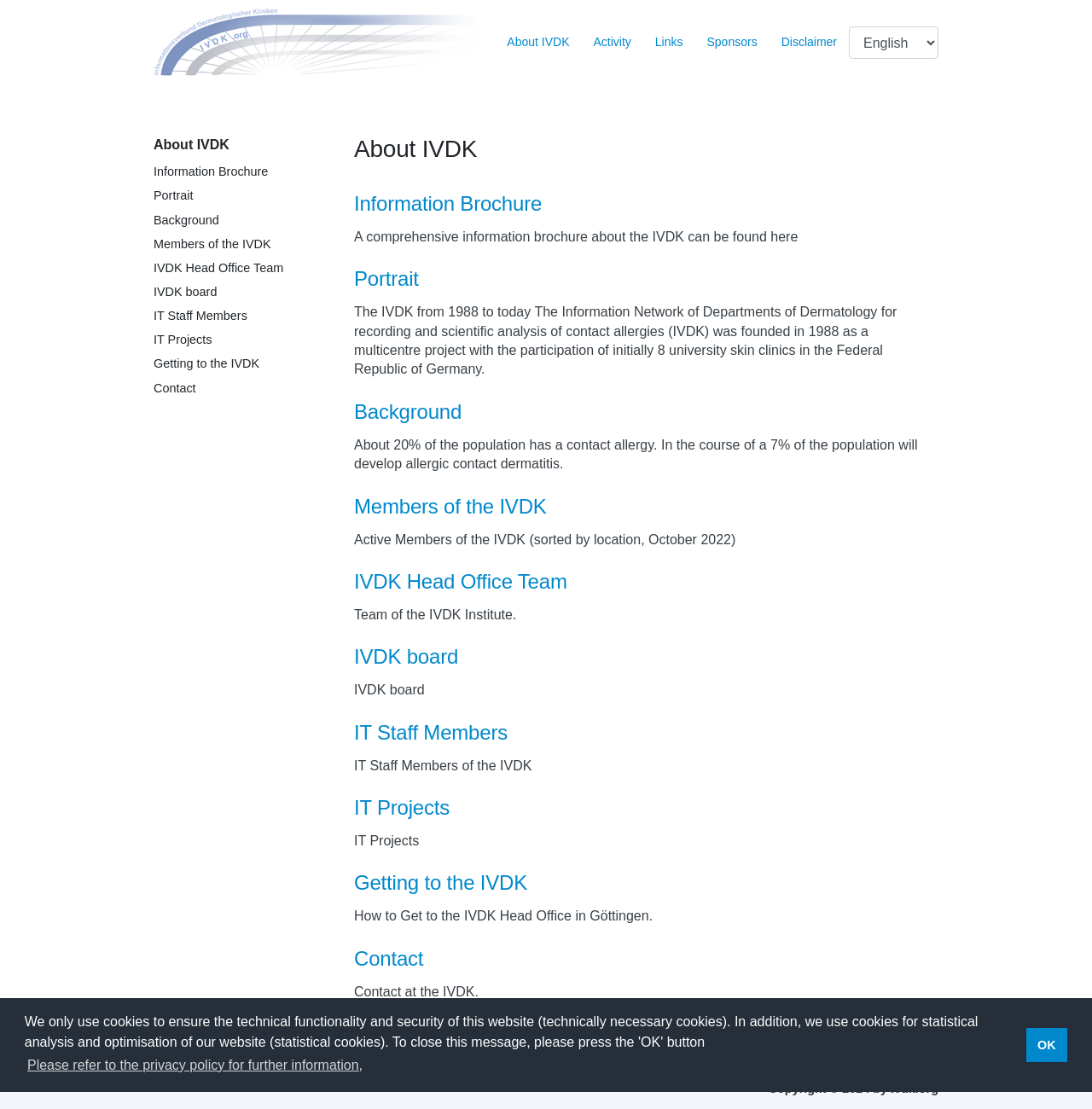How many links are there under 'About IVDK'?
Please give a detailed and elaborate explanation in response to the question.

Under the heading 'About IVDK', there are 9 links: 'Information Brochure', 'Portrait', 'Background', 'Members of the IVDK', 'IVDK Head Office Team', 'IVDK board', 'IT Staff Members', 'IT Projects', and 'Getting to the IVDK'.